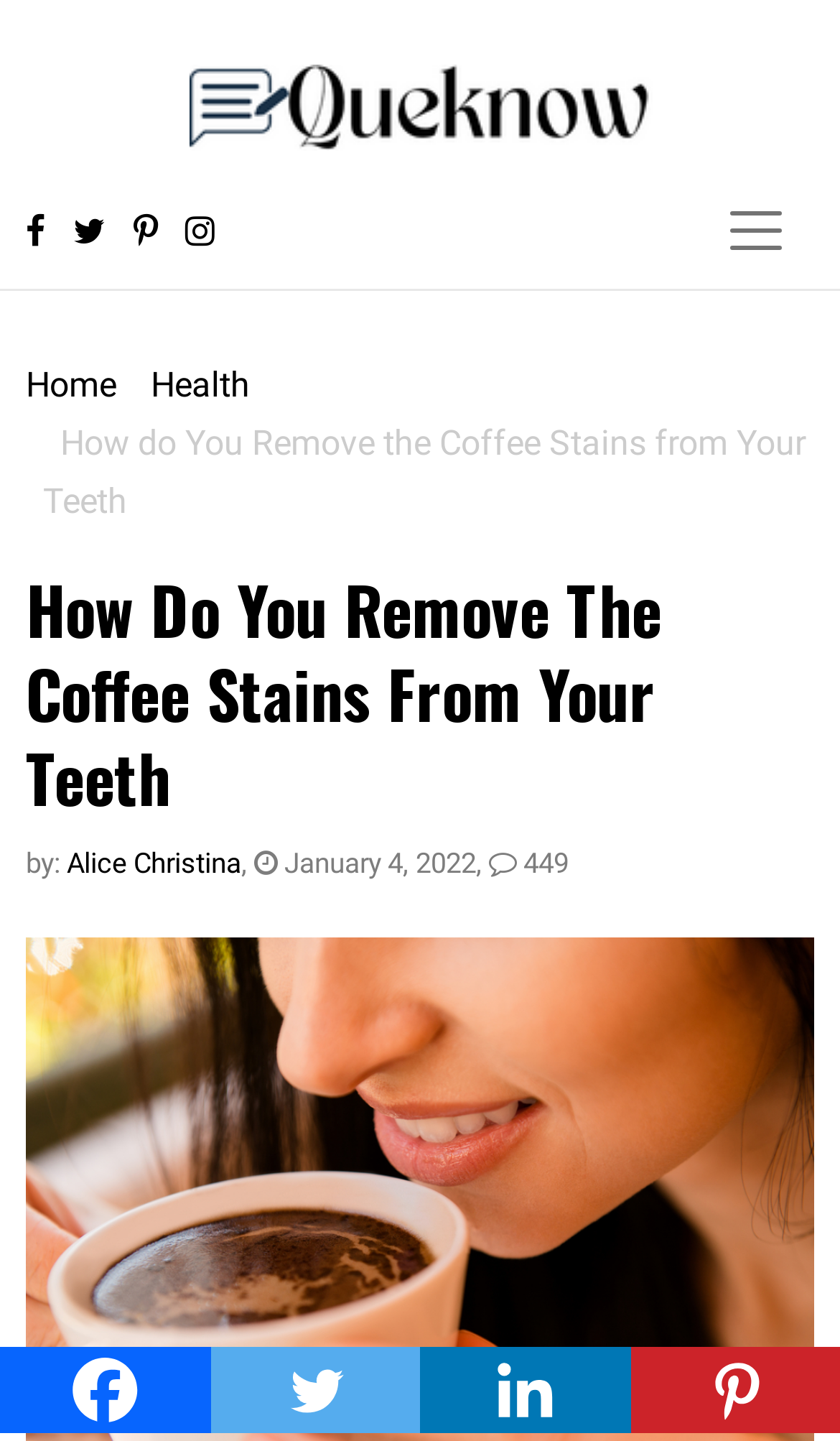What is the category of the article?
Please provide a detailed and thorough answer to the question.

The category of the article can be found by looking at the breadcrumb navigation, which includes the category 'Health'.